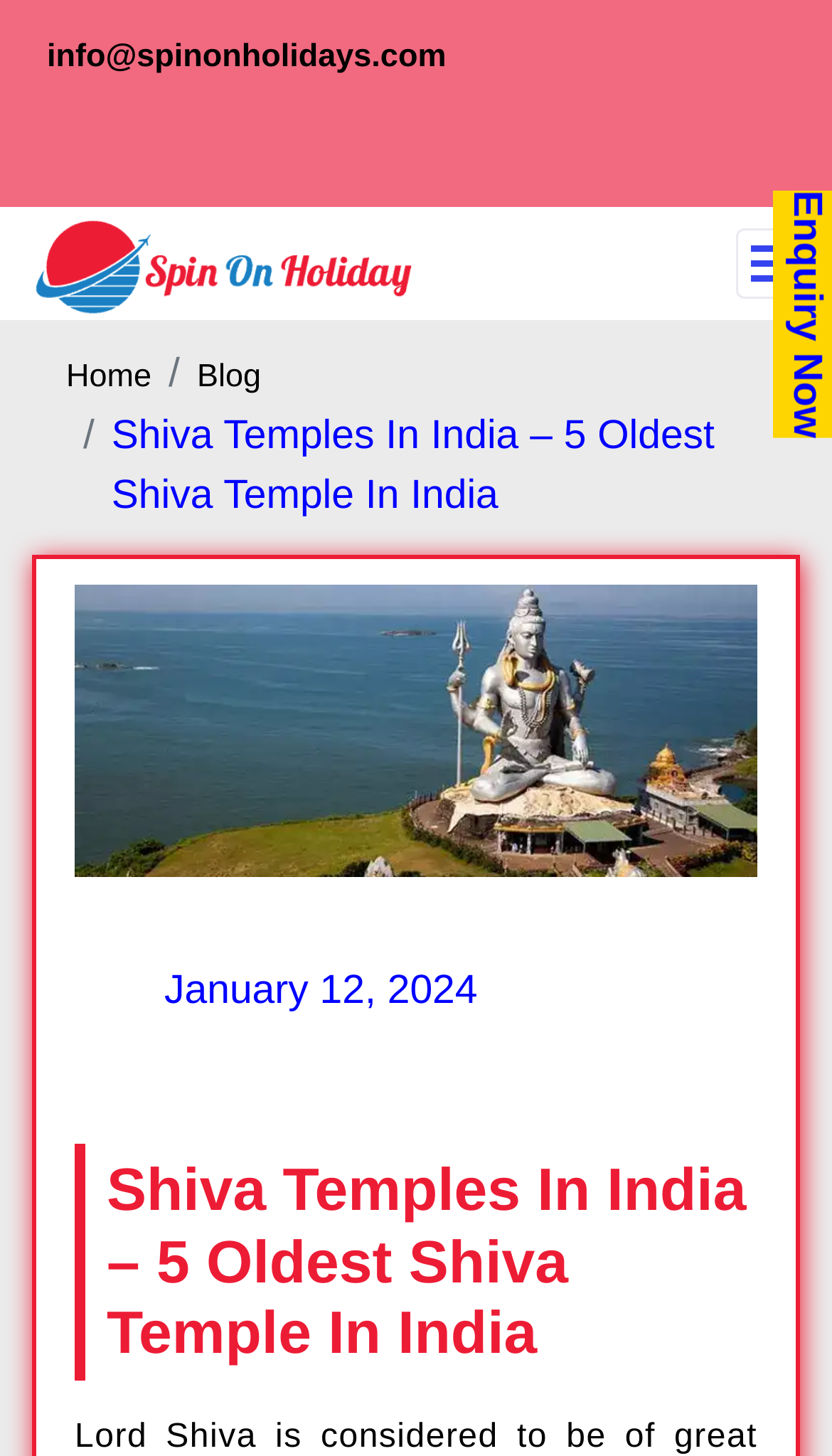Extract the bounding box coordinates for the HTML element that matches this description: "alt="imga"". The coordinates should be four float numbers between 0 and 1, i.e., [left, top, right, bottom].

[0.038, 0.142, 0.5, 0.22]